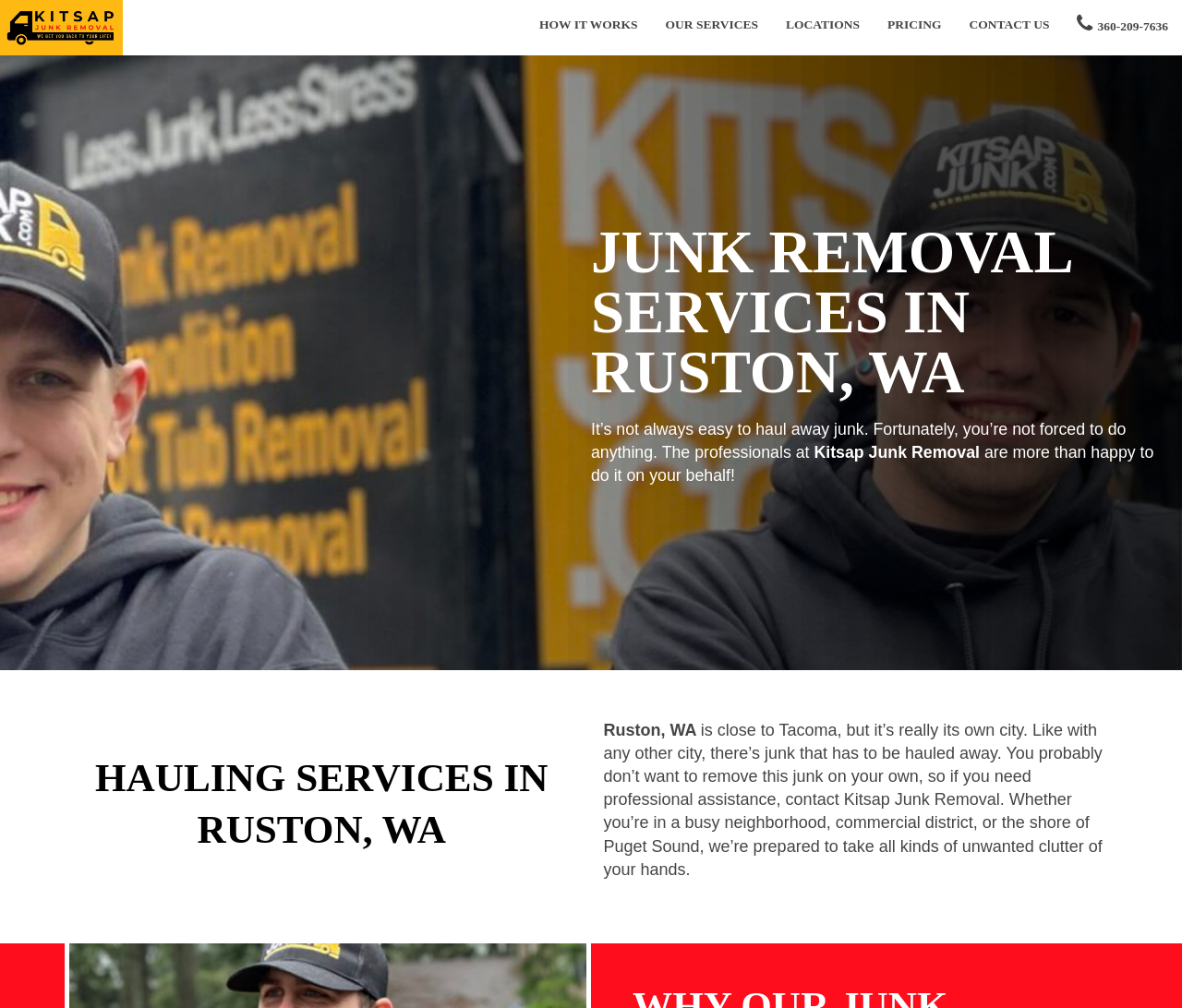Generate a comprehensive description of the contents of the webpage.

The webpage is about Kitsap Junk Removal, a junk removal service provider in Ruston, WA. At the top, there are six links: "HOW IT WORKS", "OUR SERVICES", "LOCATIONS", "PRICING", "CONTACT US", and a phone number "360-209-7636". 

Below the links, there is a heading "JUNK REMOVAL SERVICES IN RUSTON, WA" in the middle of the page. Underneath this heading, there are three paragraphs of text. The first paragraph explains that hauling away junk can be difficult, but Kitsap Junk Removal can do it for you. The second paragraph mentions the company name, Kitsap Junk Removal. The third paragraph continues to explain that the company is happy to help with junk removal.

Further down the page, there is another heading "HAULING SERVICES IN RUSTON, WA" on the left side. Below this heading, there is a text "Ruston, WA" and a longer paragraph that describes the city of Ruston and the need for professional junk removal services. The text explains that Kitsap Junk Removal can assist with removing unwanted clutter in various areas of the city.